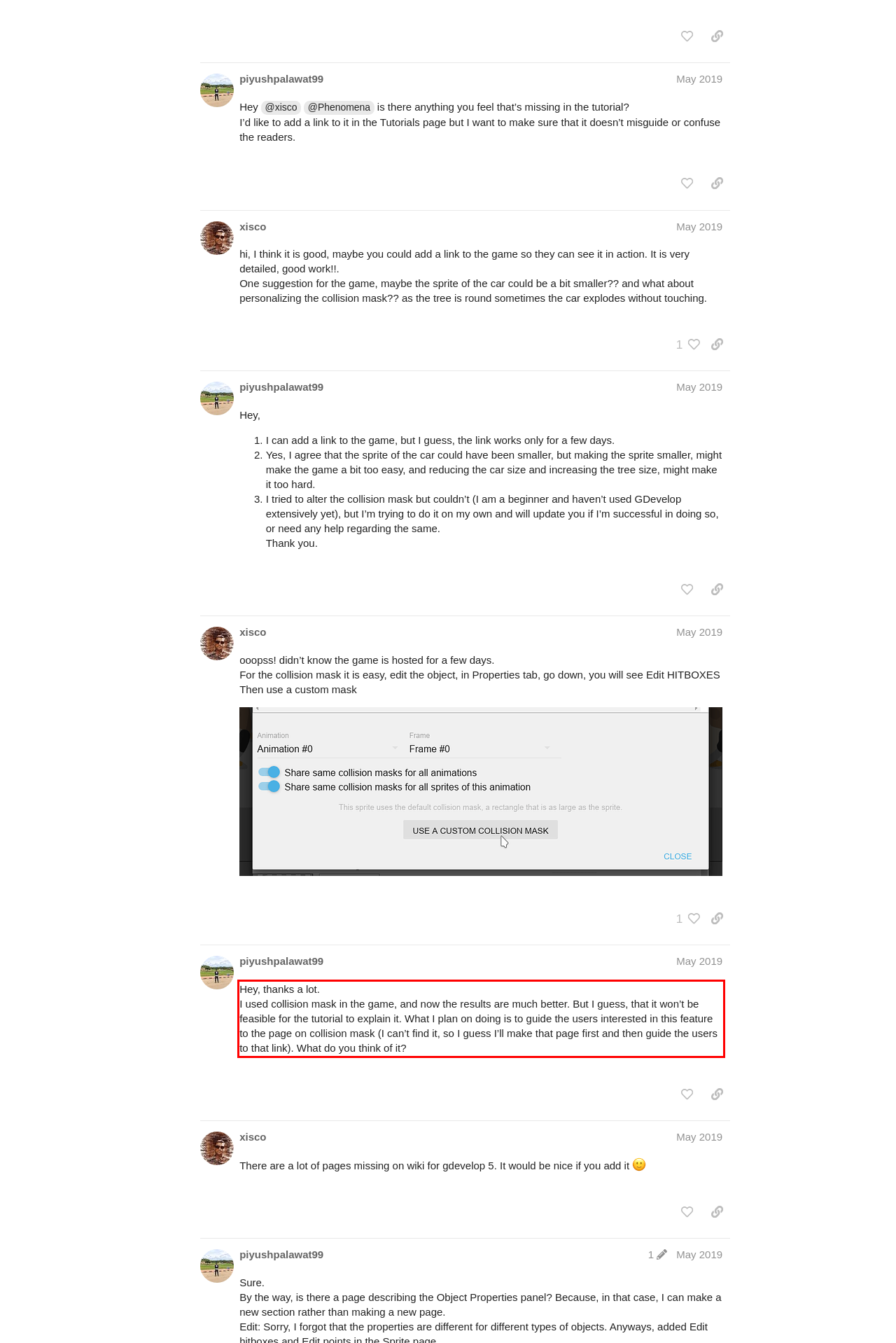You have a screenshot of a webpage with a red bounding box. Identify and extract the text content located inside the red bounding box.

Hey, thanks a lot. I used collision mask in the game, and now the results are much better. But I guess, that it won’t be feasible for the tutorial to explain it. What I plan on doing is to guide the users interested in this feature to the page on collision mask (I can’t find it, so I guess I’ll make that page first and then guide the users to that link). What do you think of it?